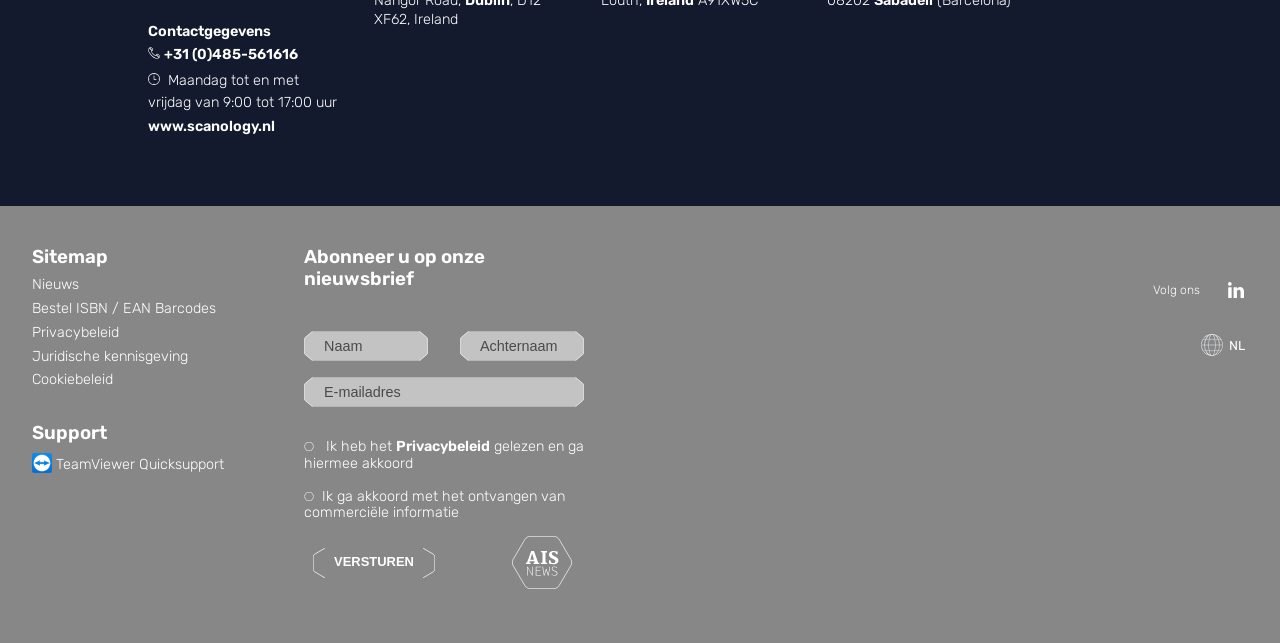Locate the bounding box coordinates of the area that needs to be clicked to fulfill the following instruction: "Visit the website". The coordinates should be in the format of four float numbers between 0 and 1, namely [left, top, right, bottom].

[0.116, 0.184, 0.215, 0.211]